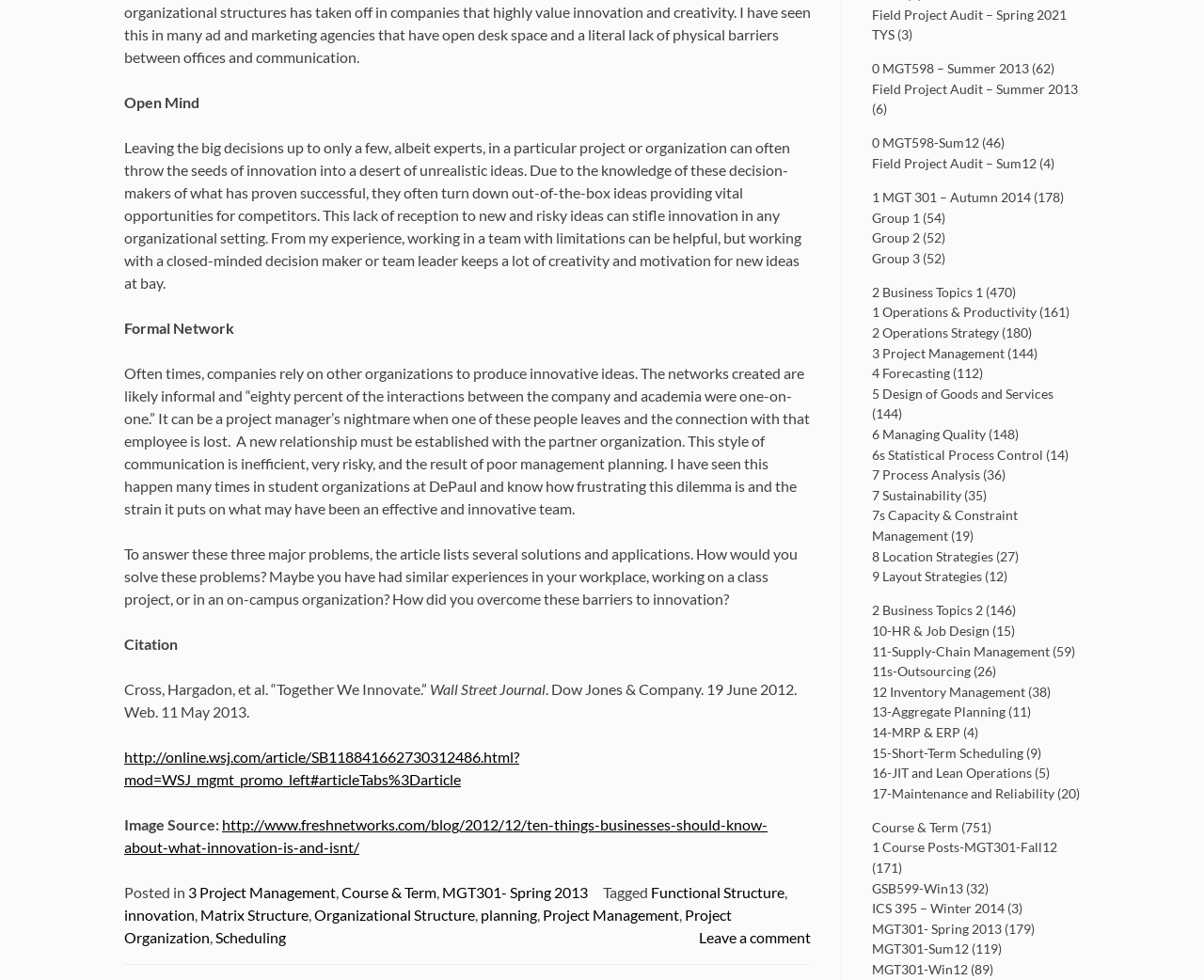Please locate the bounding box coordinates of the region I need to click to follow this instruction: "Click on the link to read the article 'Together We Innovate'".

[0.103, 0.694, 0.357, 0.712]